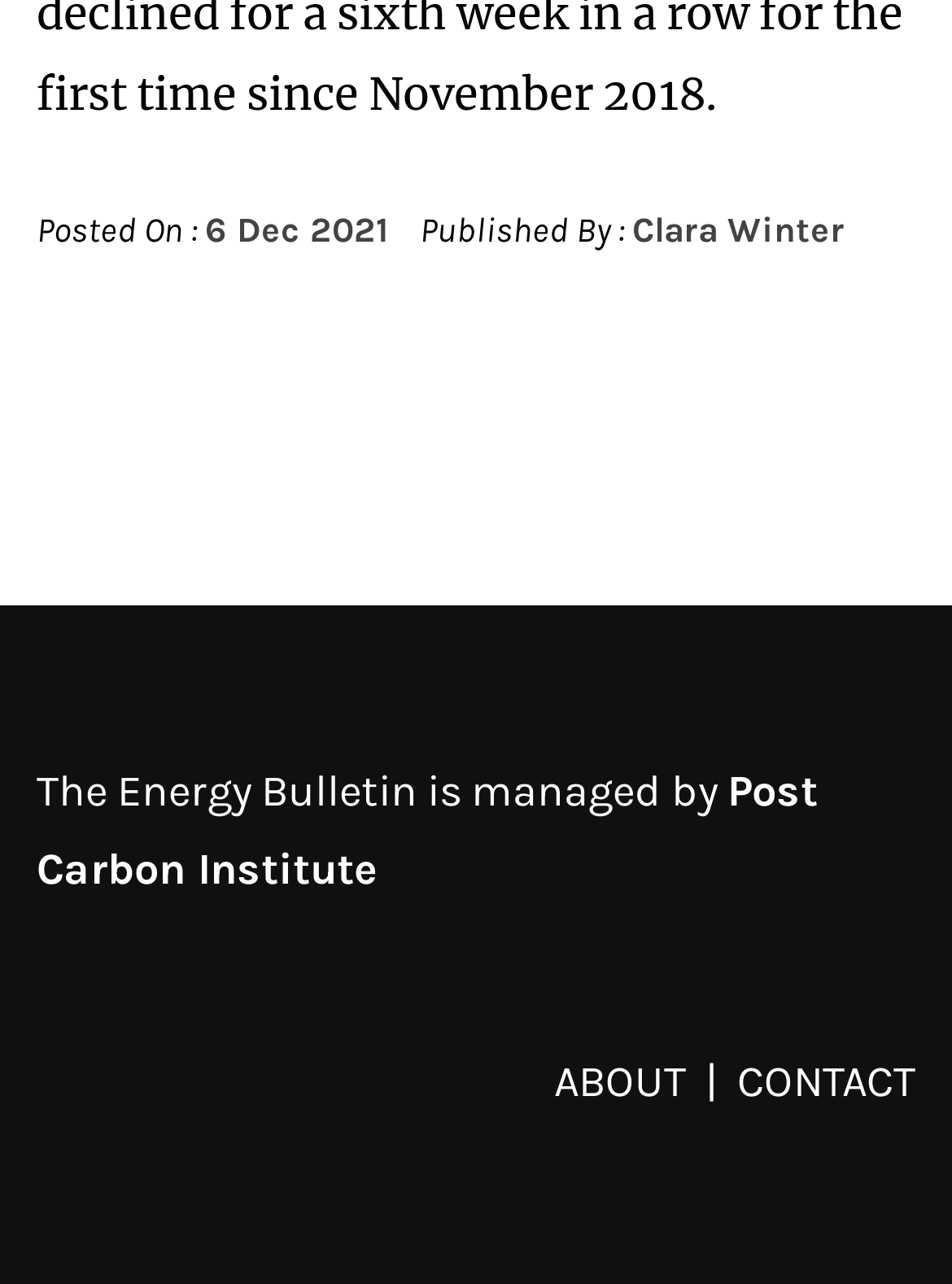Please reply to the following question using a single word or phrase: 
What is the date of the post?

6 Dec 2021